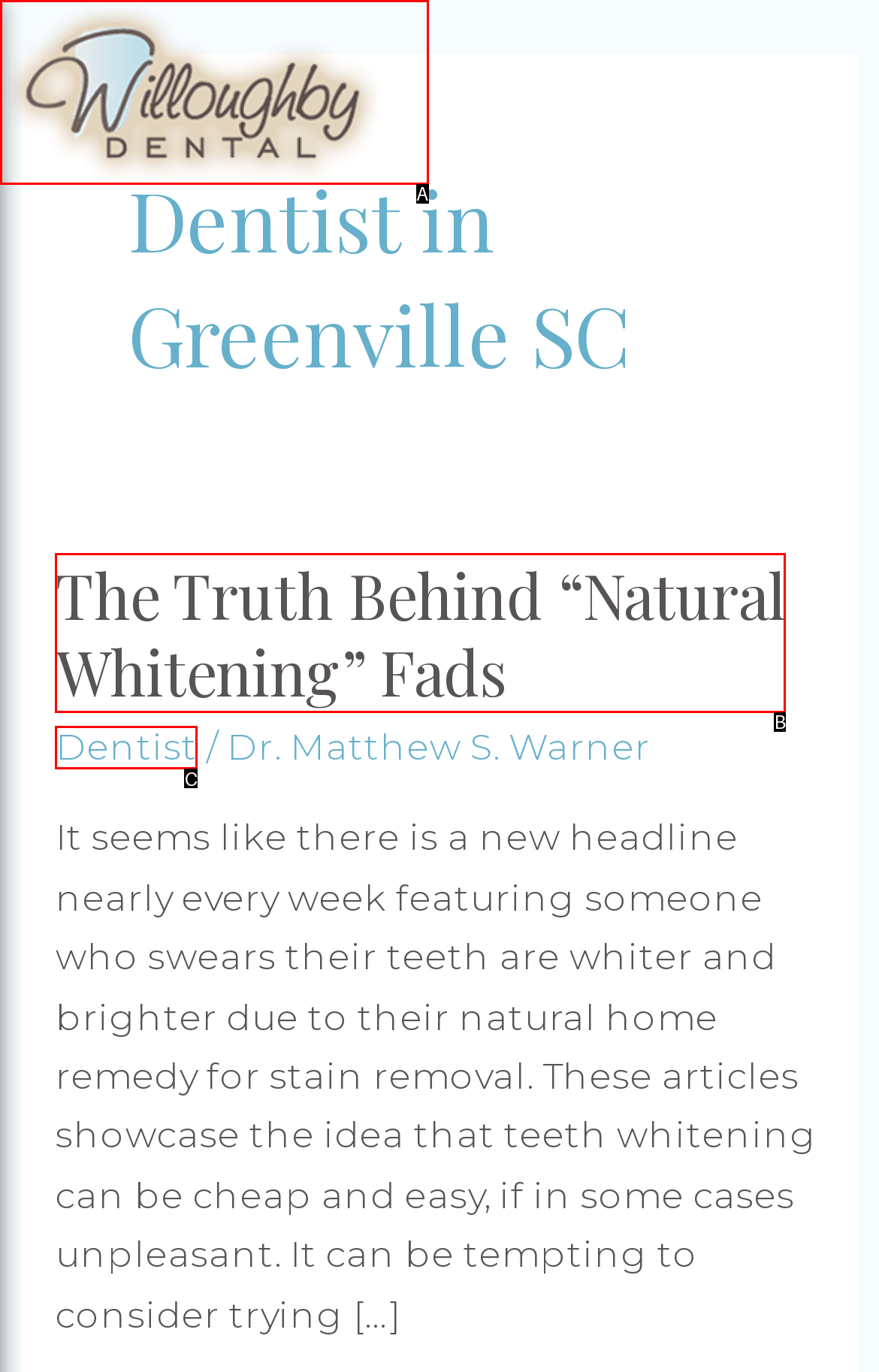Using the element description: alt="Willoughby Dental Greenville", select the HTML element that matches best. Answer with the letter of your choice.

A